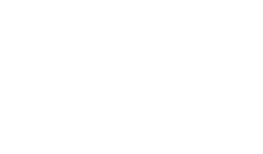Refer to the image and offer a detailed explanation in response to the question: What is the tone of the logo design?

The caption describes the typography in the logo as 'elegant', which underscores a sense of luxury and bespoke craftsmanship, suggesting that the tone of the logo design is sophisticated and high-end.